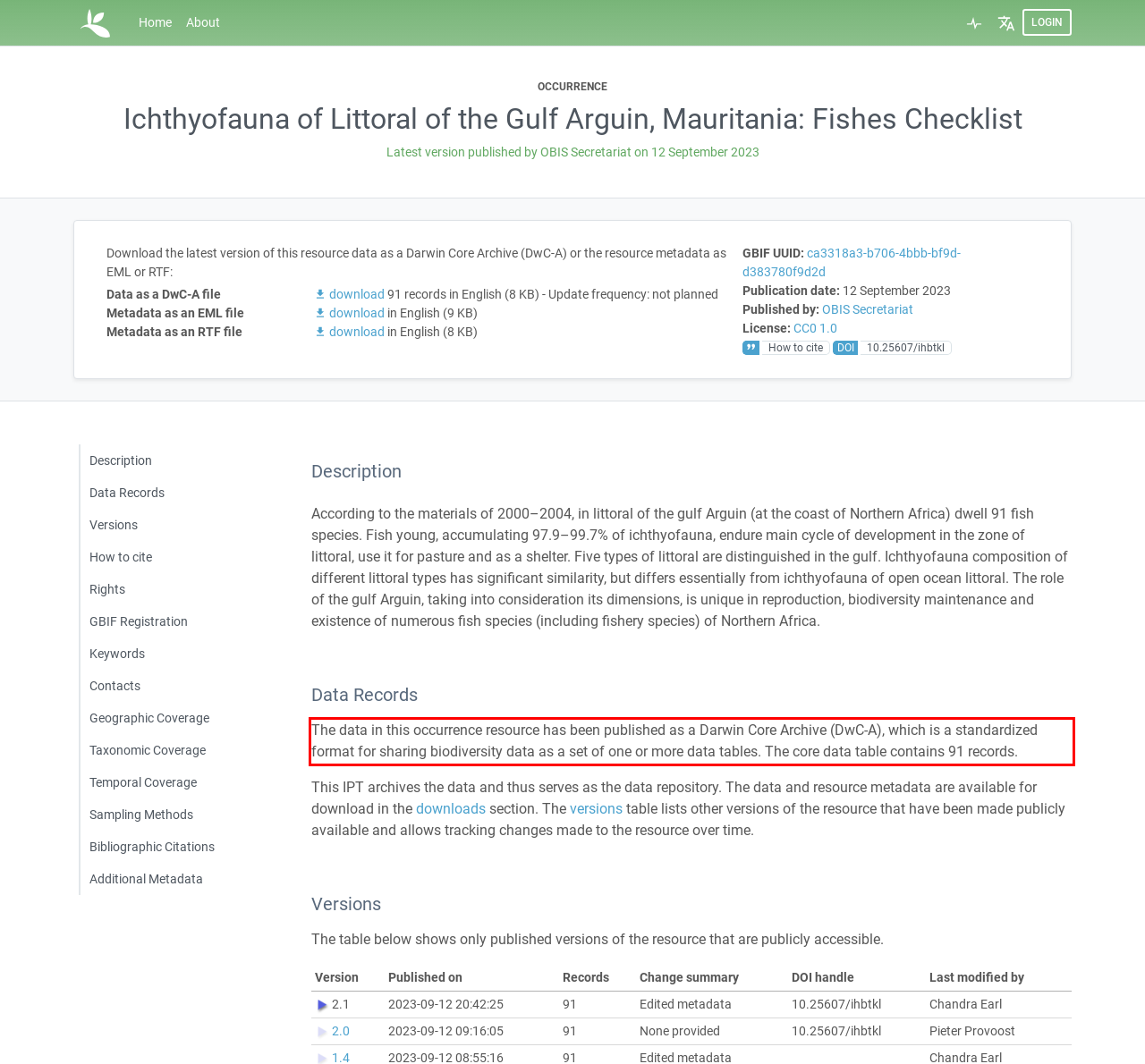Extract and provide the text found inside the red rectangle in the screenshot of the webpage.

The data in this occurrence resource has been published as a Darwin Core Archive (DwC-A), which is a standardized format for sharing biodiversity data as a set of one or more data tables. The core data table contains 91 records.